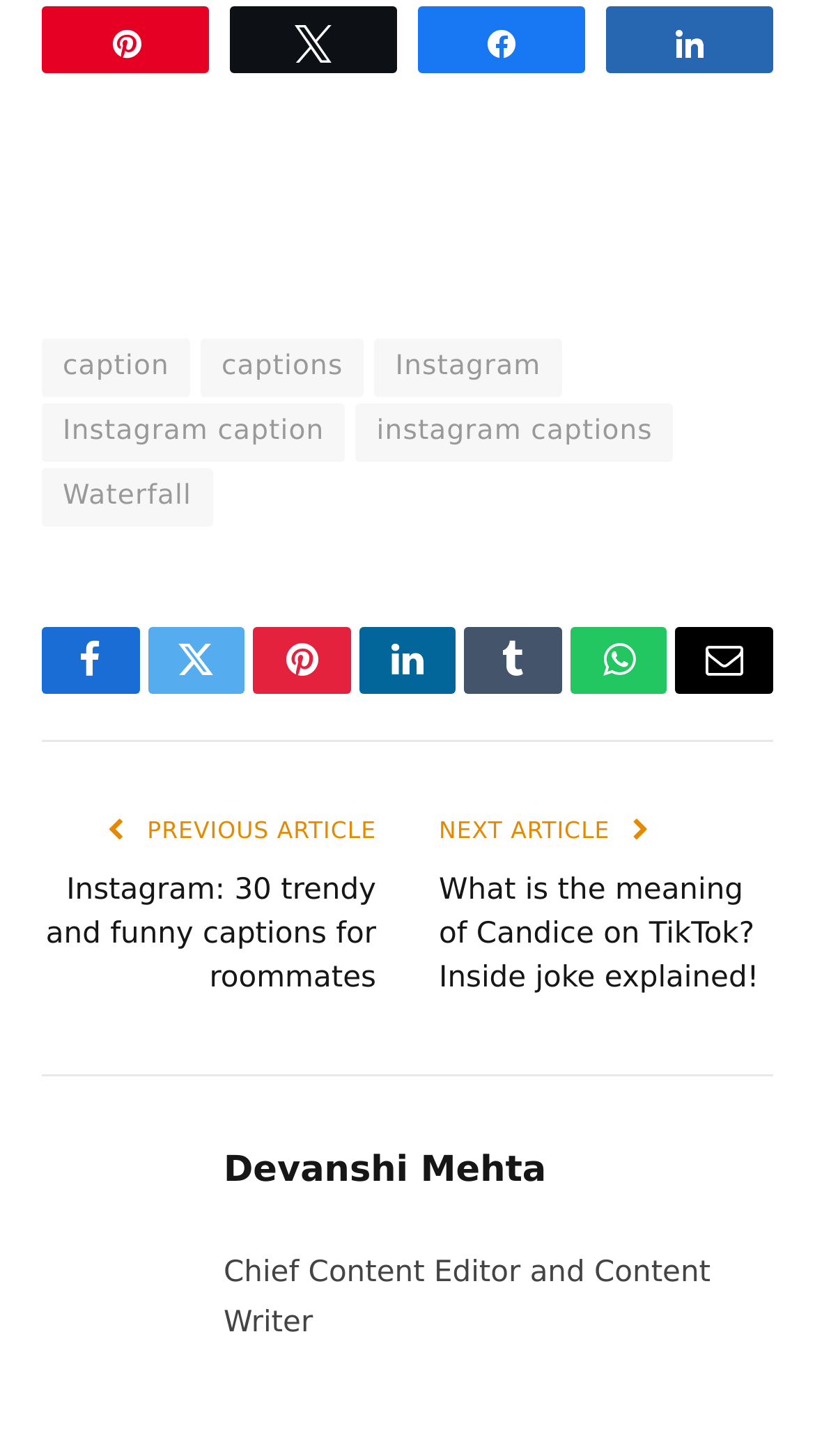Locate the bounding box coordinates of the element I should click to achieve the following instruction: "Visit Facebook".

[0.051, 0.43, 0.171, 0.476]